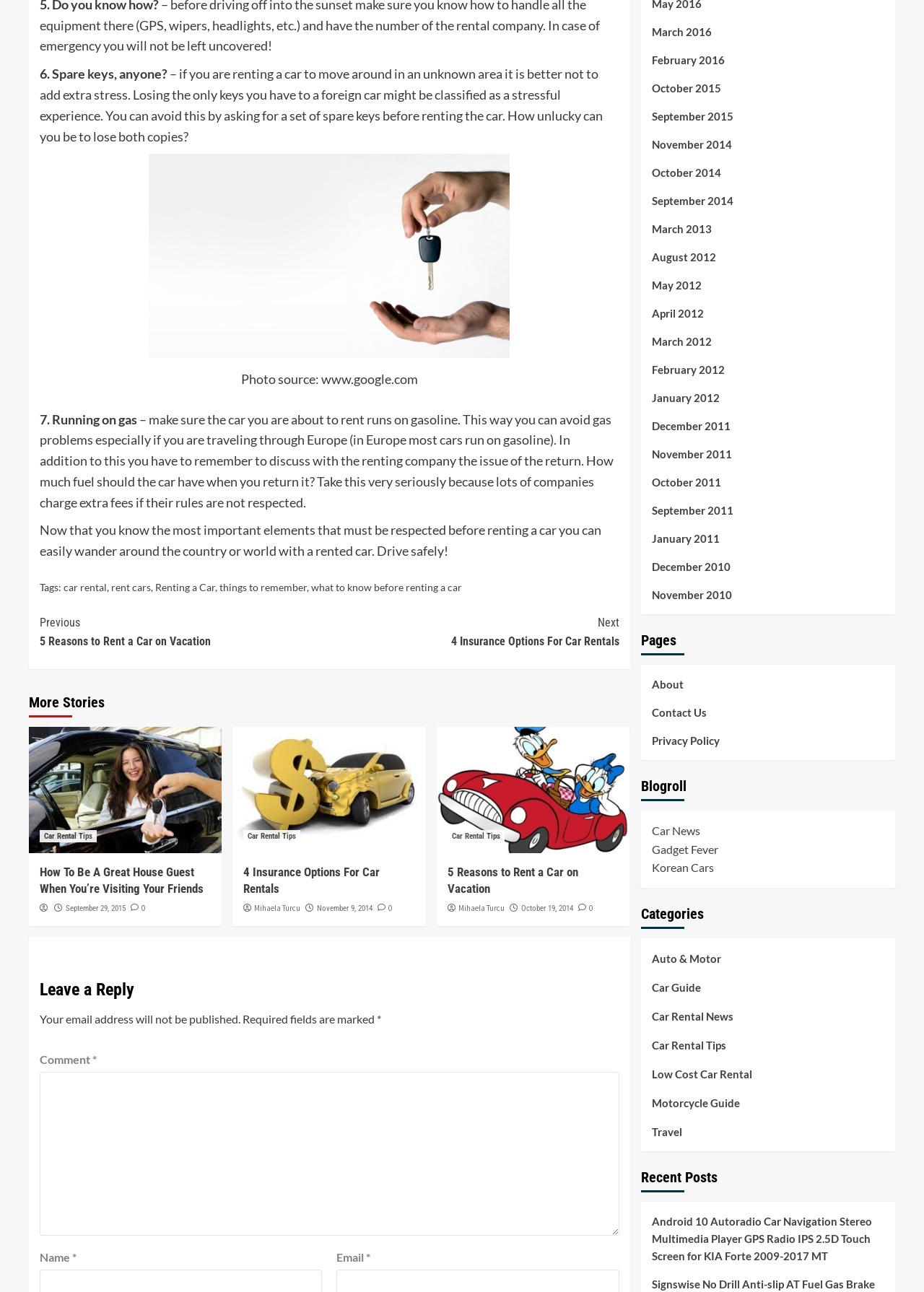Please provide the bounding box coordinates for the element that needs to be clicked to perform the instruction: "Click on 'car rental'". The coordinates must consist of four float numbers between 0 and 1, formatted as [left, top, right, bottom].

[0.069, 0.45, 0.116, 0.459]